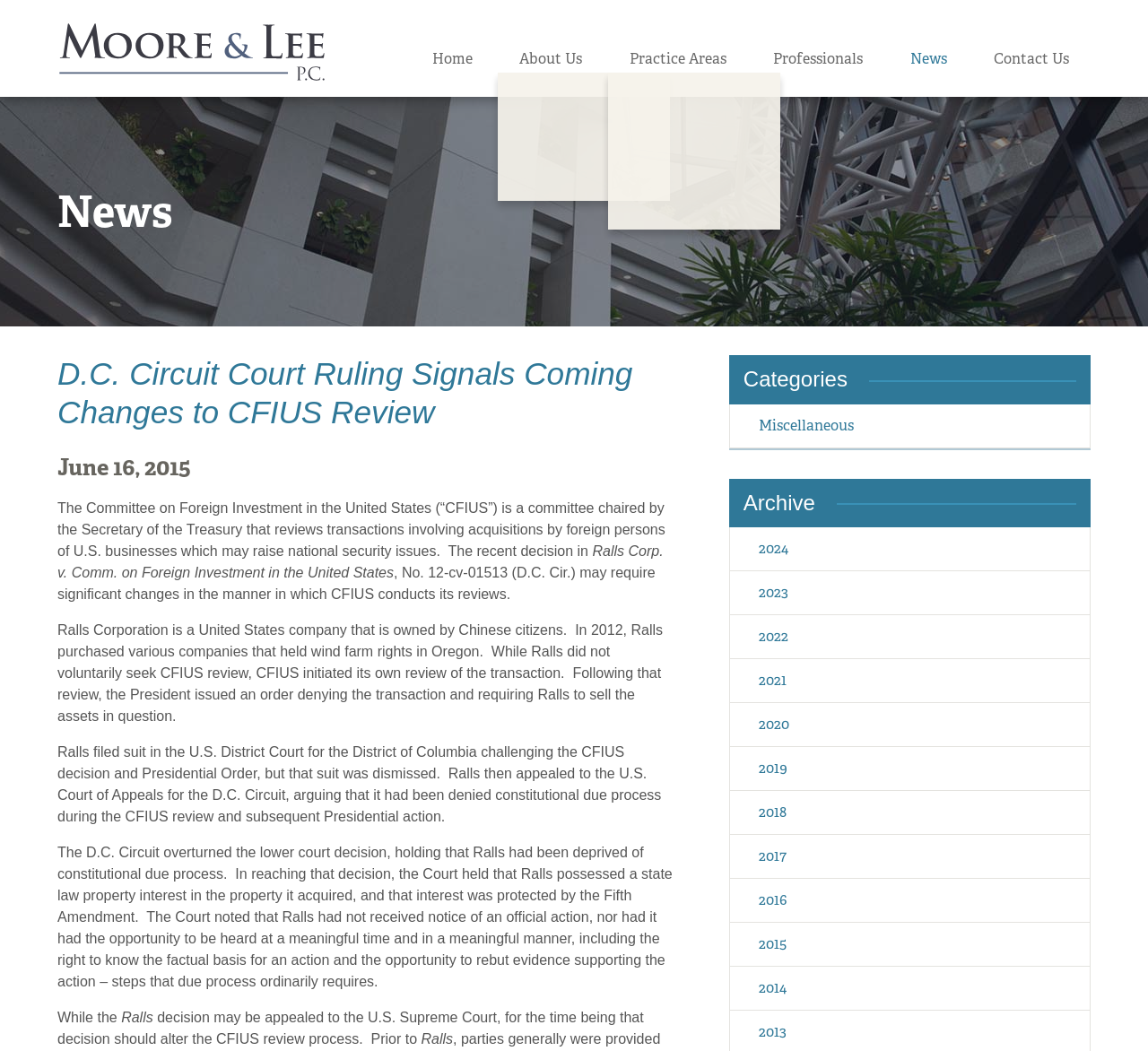Locate the bounding box of the UI element based on this description: "Miscellaneous". Provide four float numbers between 0 and 1 as [left, top, right, bottom].

[0.636, 0.385, 0.949, 0.426]